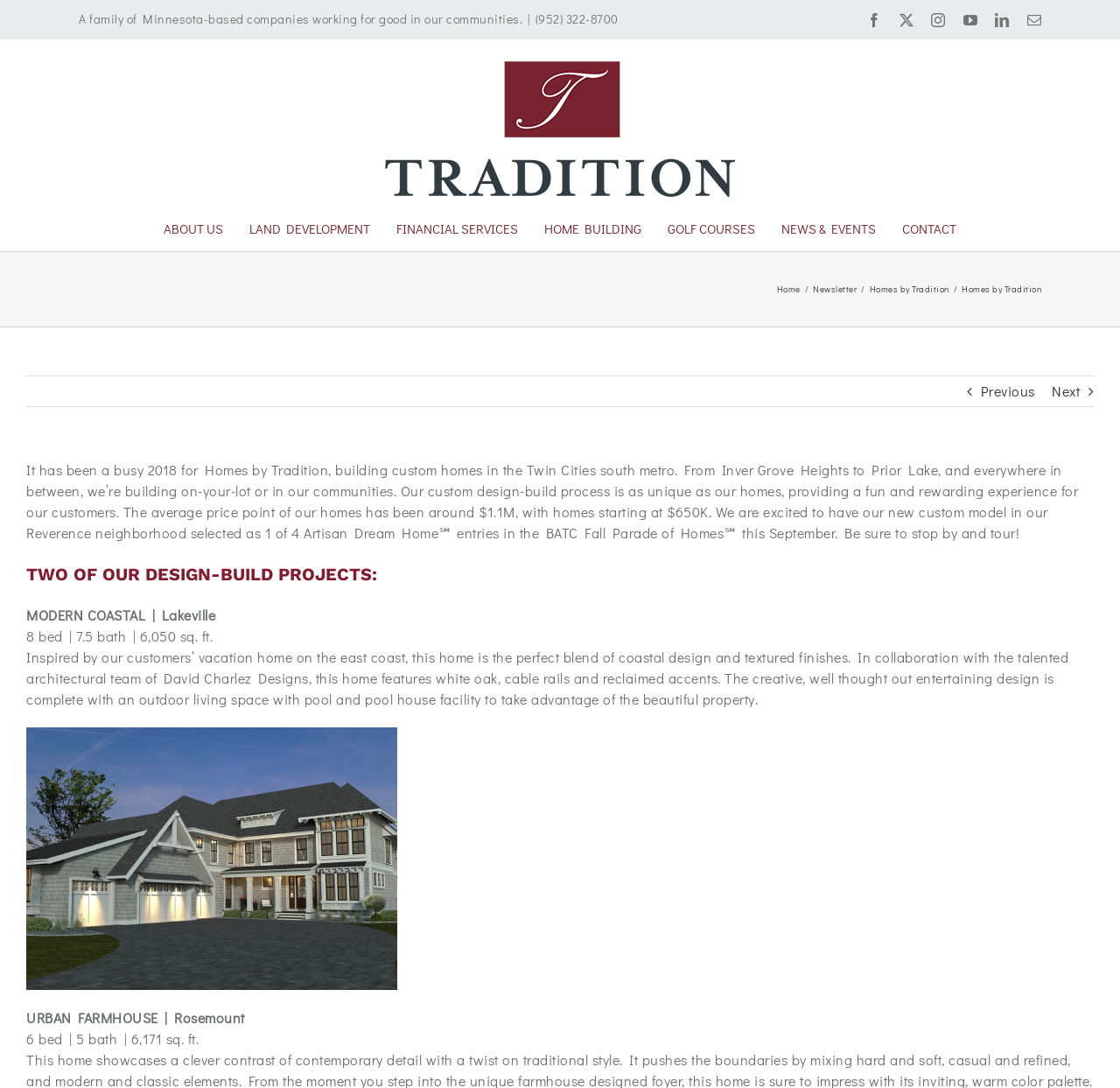Can you find the bounding box coordinates for the element to click on to achieve the instruction: "Read the latest news and events"?

[0.698, 0.19, 0.782, 0.23]